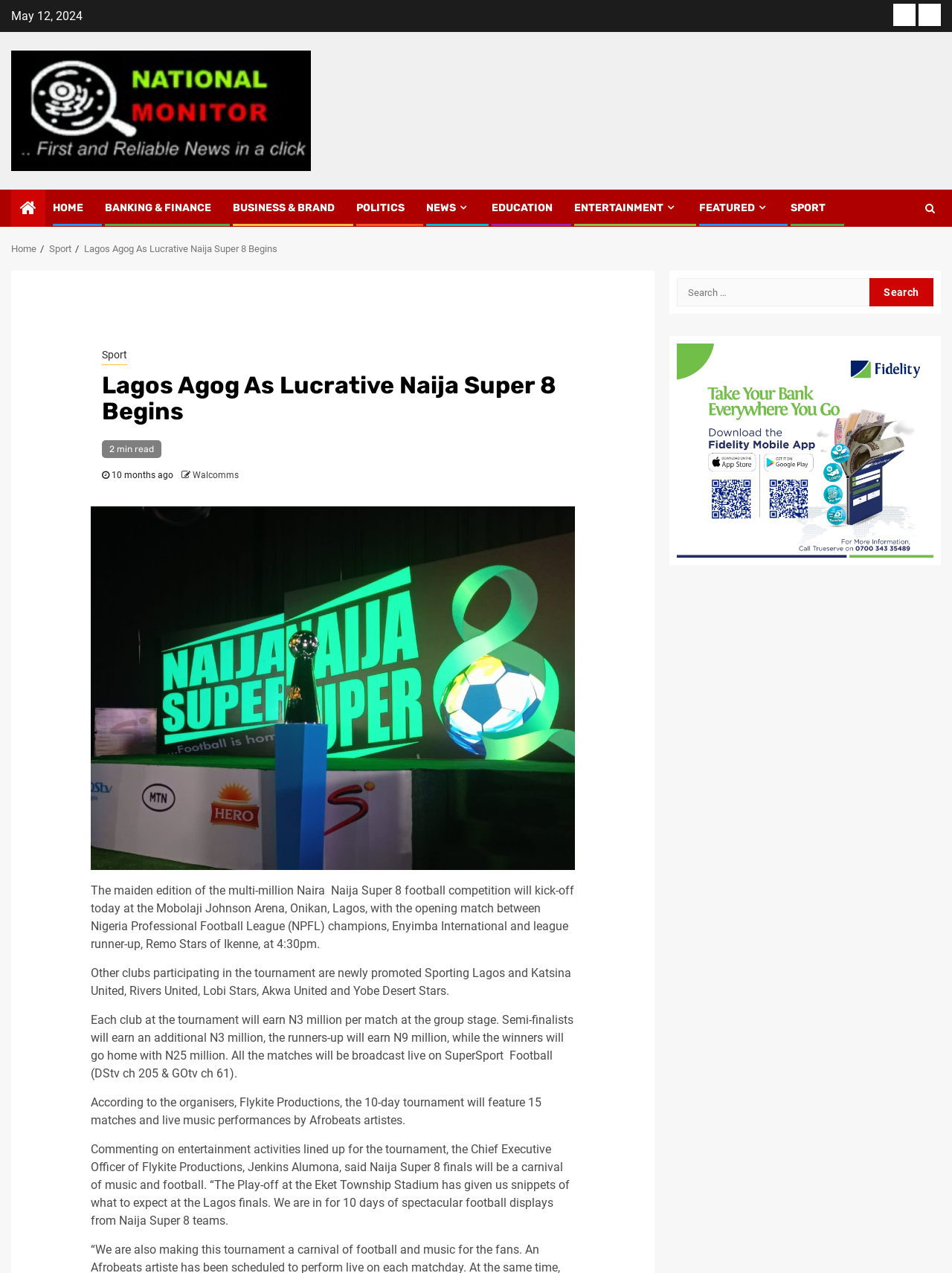Determine the bounding box coordinates for the area that should be clicked to carry out the following instruction: "Search for something".

[0.711, 0.219, 0.913, 0.241]